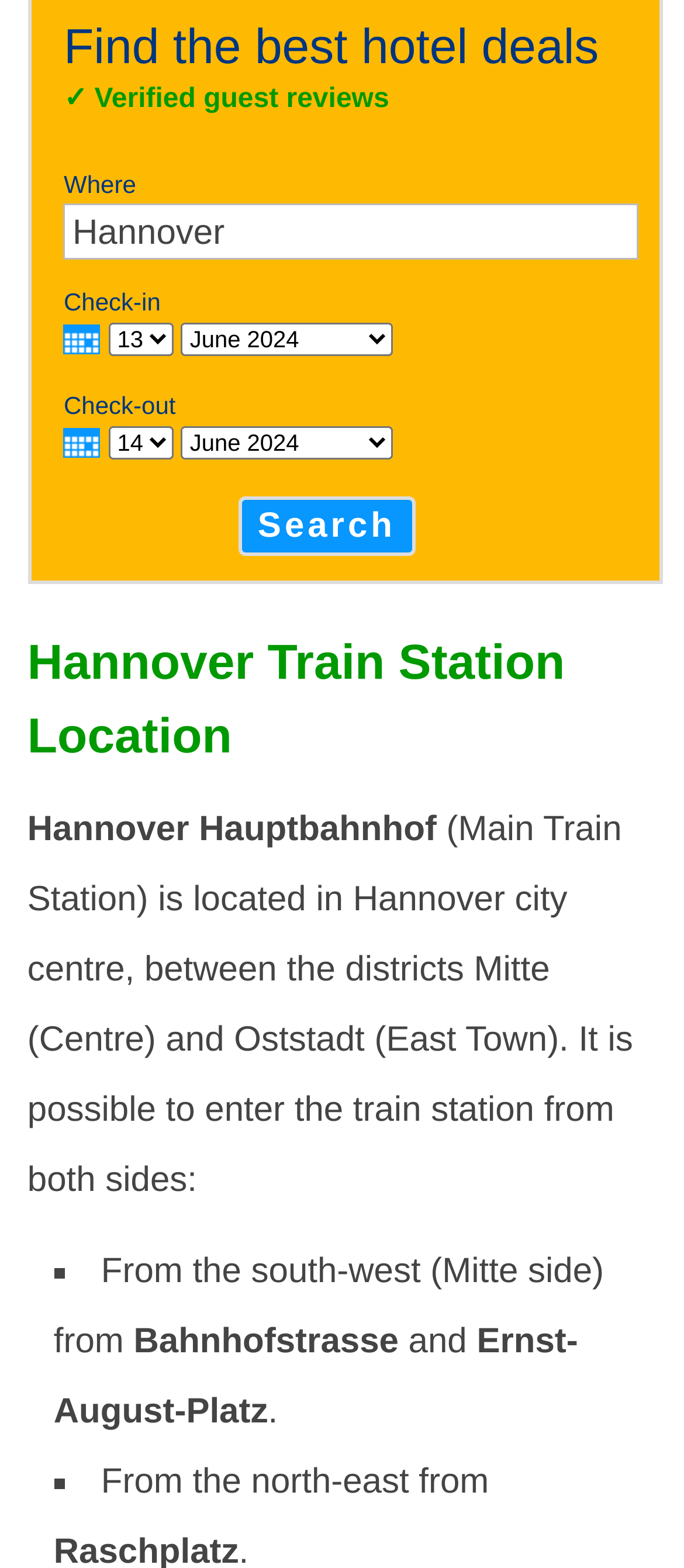Given the element description "Search" in the screenshot, predict the bounding box coordinates of that UI element.

[0.349, 0.317, 0.607, 0.355]